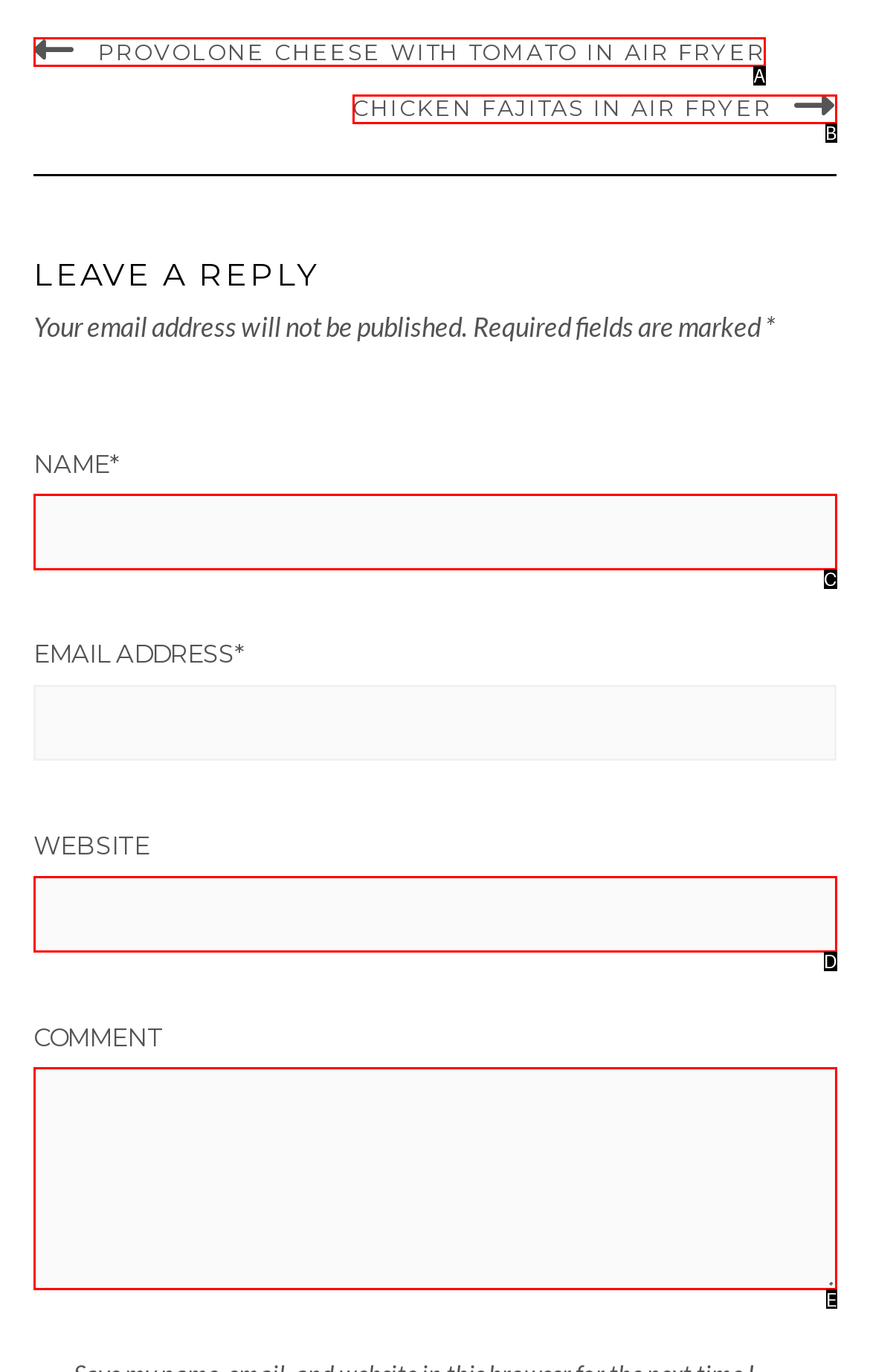Which option is described as follows: parent_node: COMMENT name="comment"
Answer with the letter of the matching option directly.

E